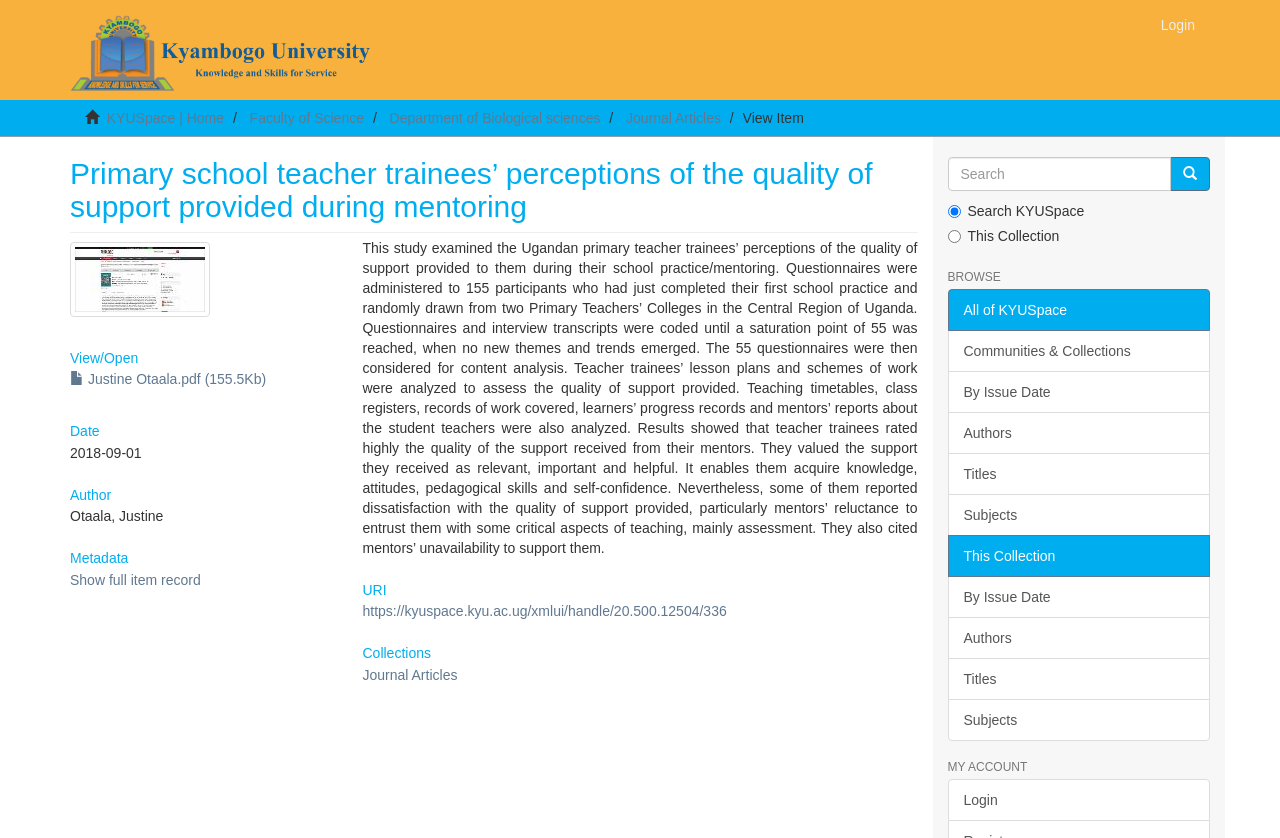What is the name of the author mentioned in the webpage?
Please provide a single word or phrase based on the screenshot.

Otaala, Justine